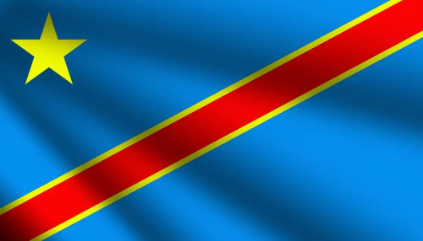Refer to the image and provide a thorough answer to this question:
What do the yellow edges of the red diagonal stripe represent?

The caption explains that the yellow edges of the red diagonal stripe 'represent the country's wealth in natural resources', providing a direct answer to the question.